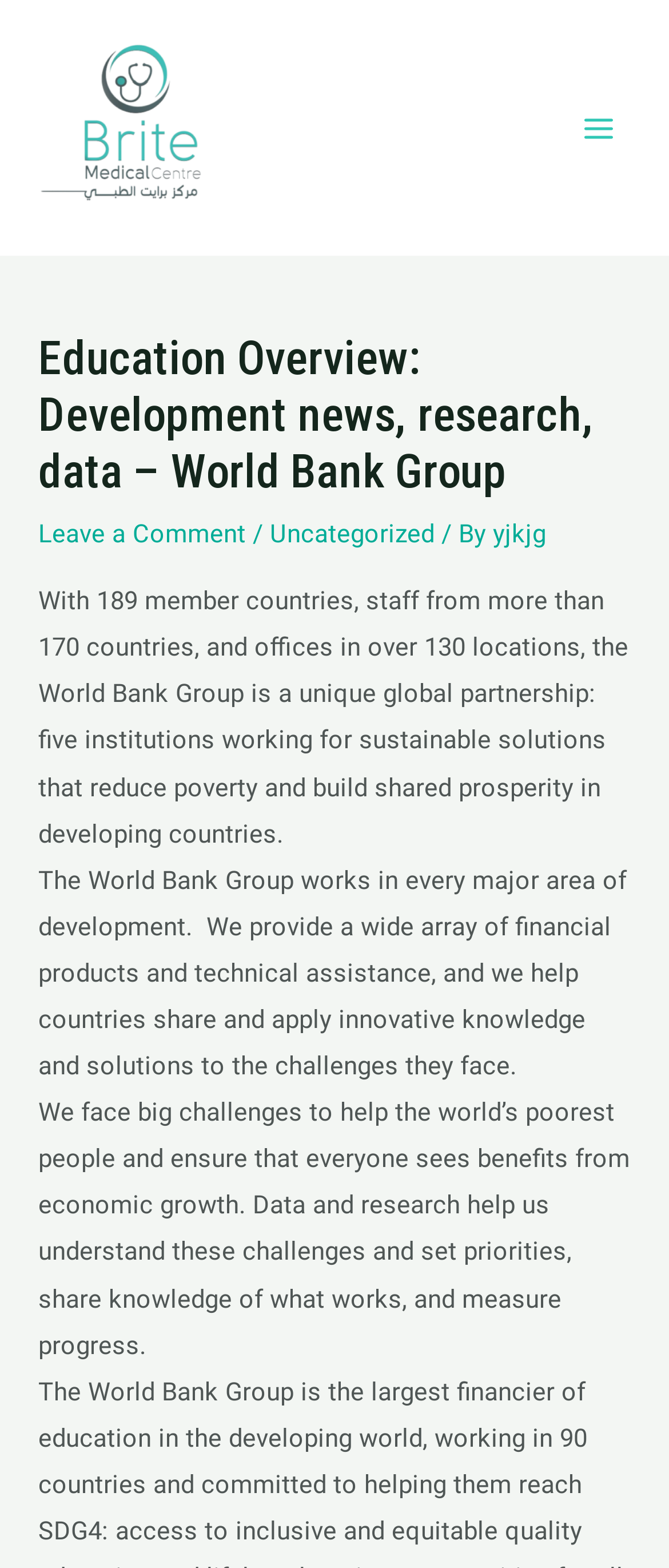What is the purpose of data and research?
Based on the screenshot, provide your answer in one word or phrase.

to understand challenges and set priorities